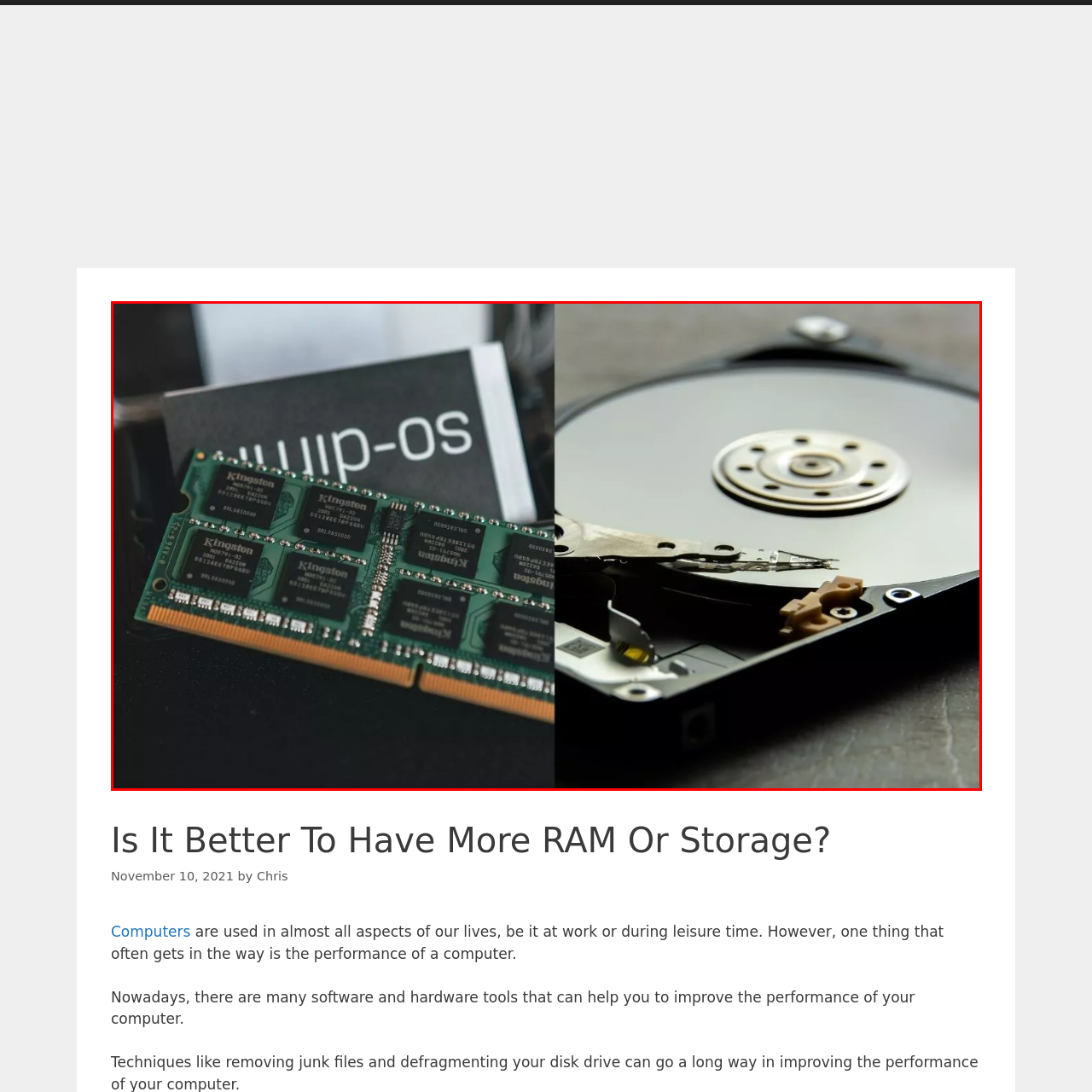What is the purpose of RAM in a computer?
Pay attention to the image within the red bounding box and answer using just one word or a concise phrase.

Enhance performance and multitasking